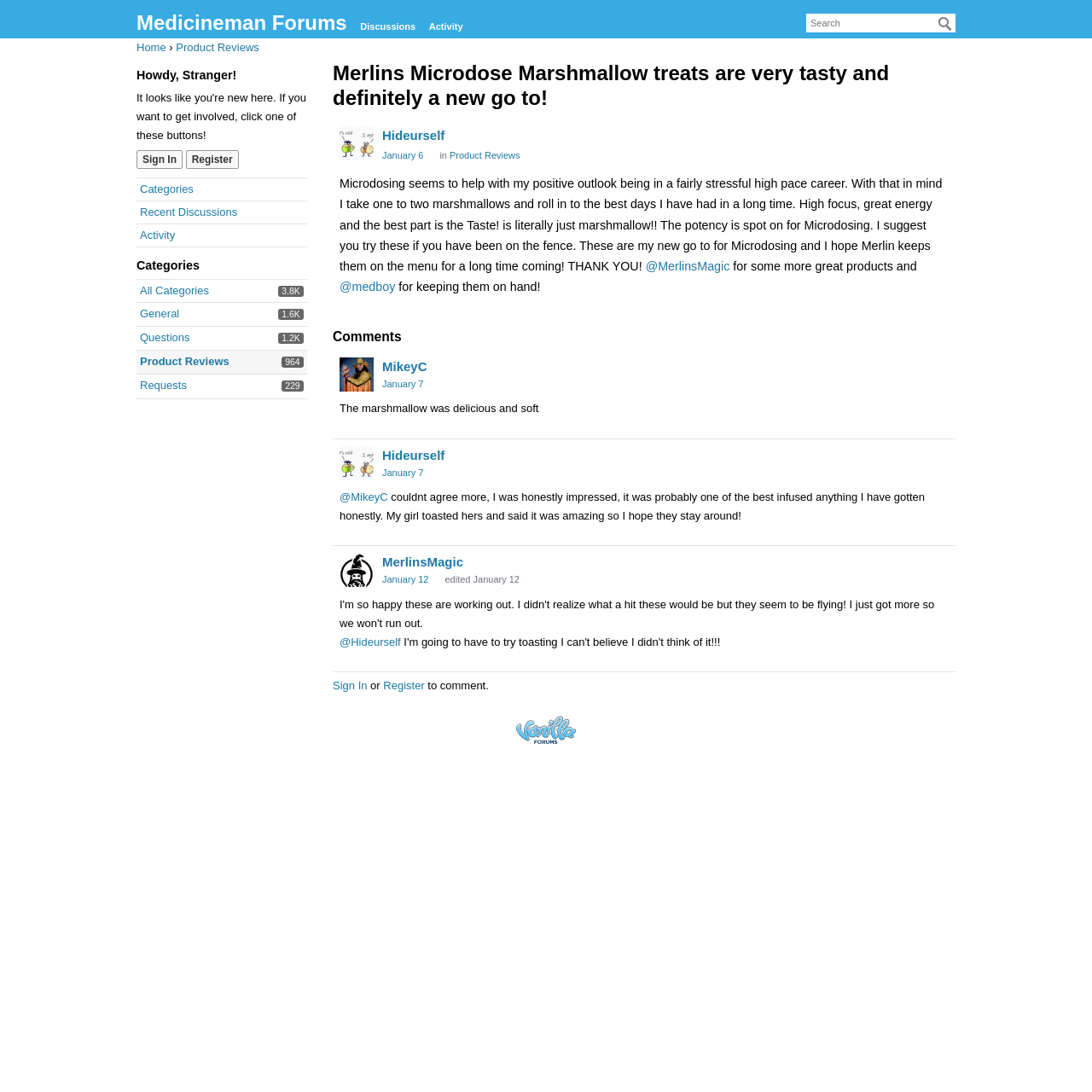Identify the bounding box coordinates for the region to click in order to carry out this instruction: "Comment on the discussion". Provide the coordinates using four float numbers between 0 and 1, formatted as [left, top, right, bottom].

[0.305, 0.622, 0.336, 0.634]